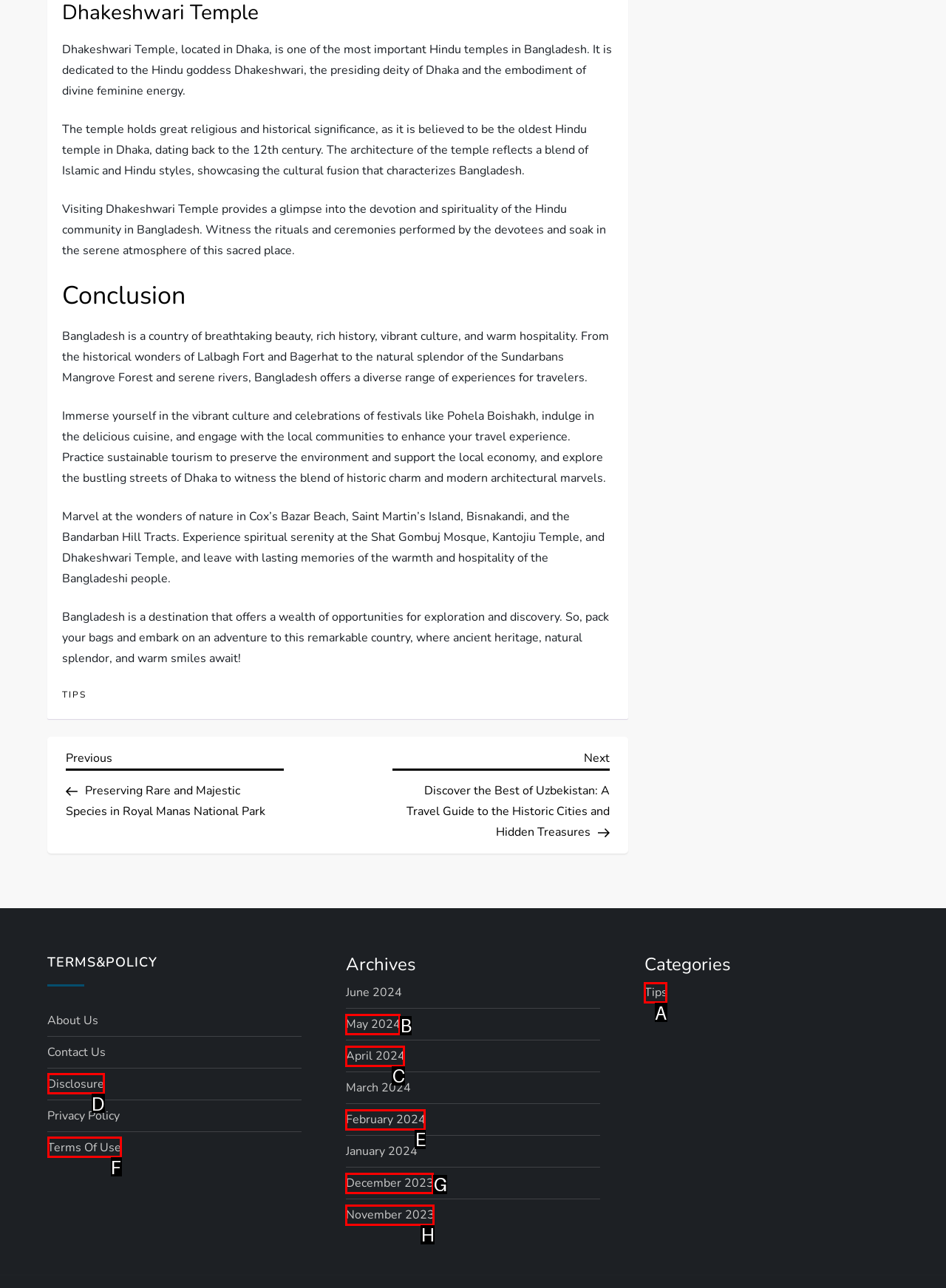To complete the instruction: Check 'Tips', which HTML element should be clicked?
Respond with the option's letter from the provided choices.

A